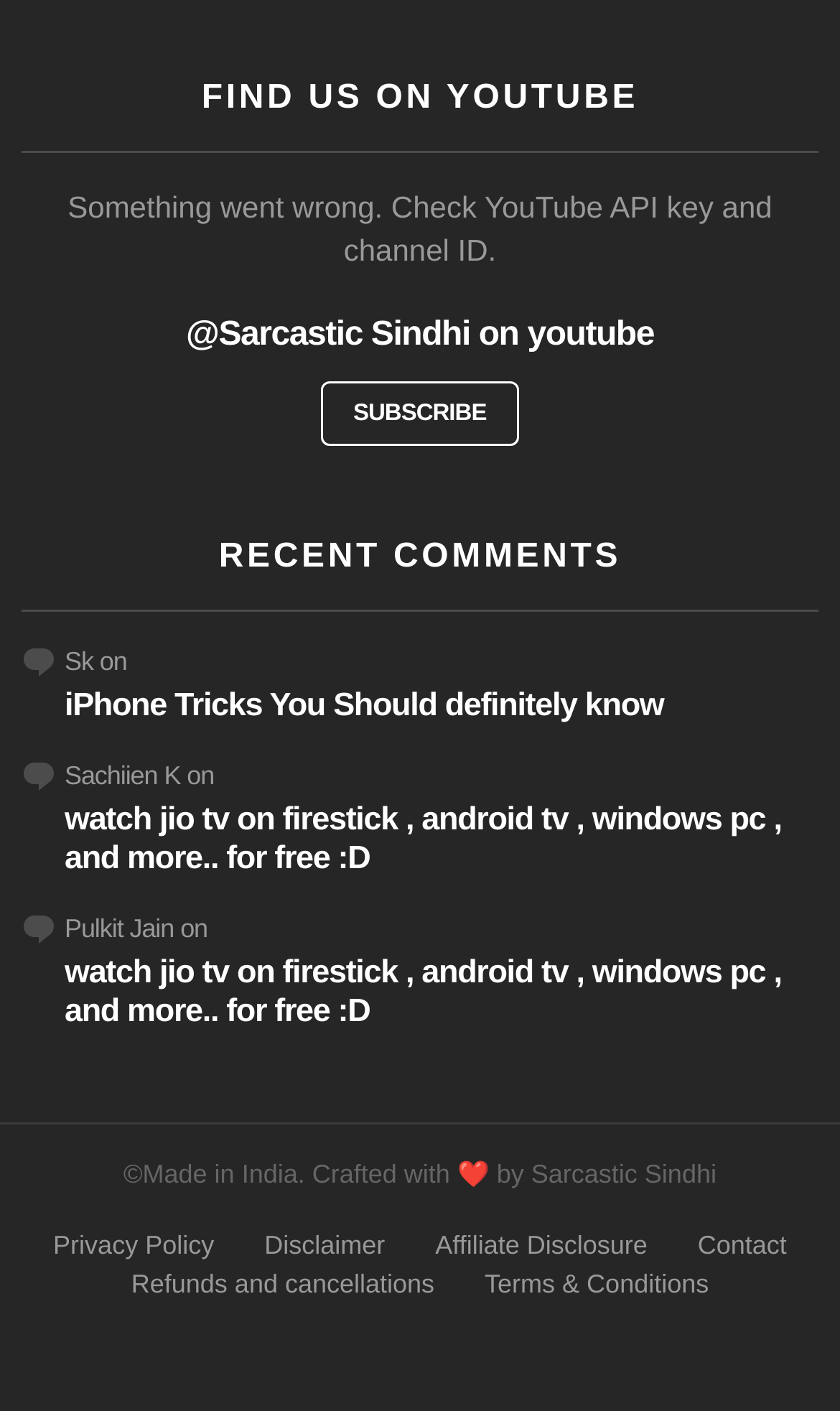Determine the bounding box coordinates of the clickable region to follow the instruction: "Check the recent comments".

[0.026, 0.379, 0.974, 0.433]